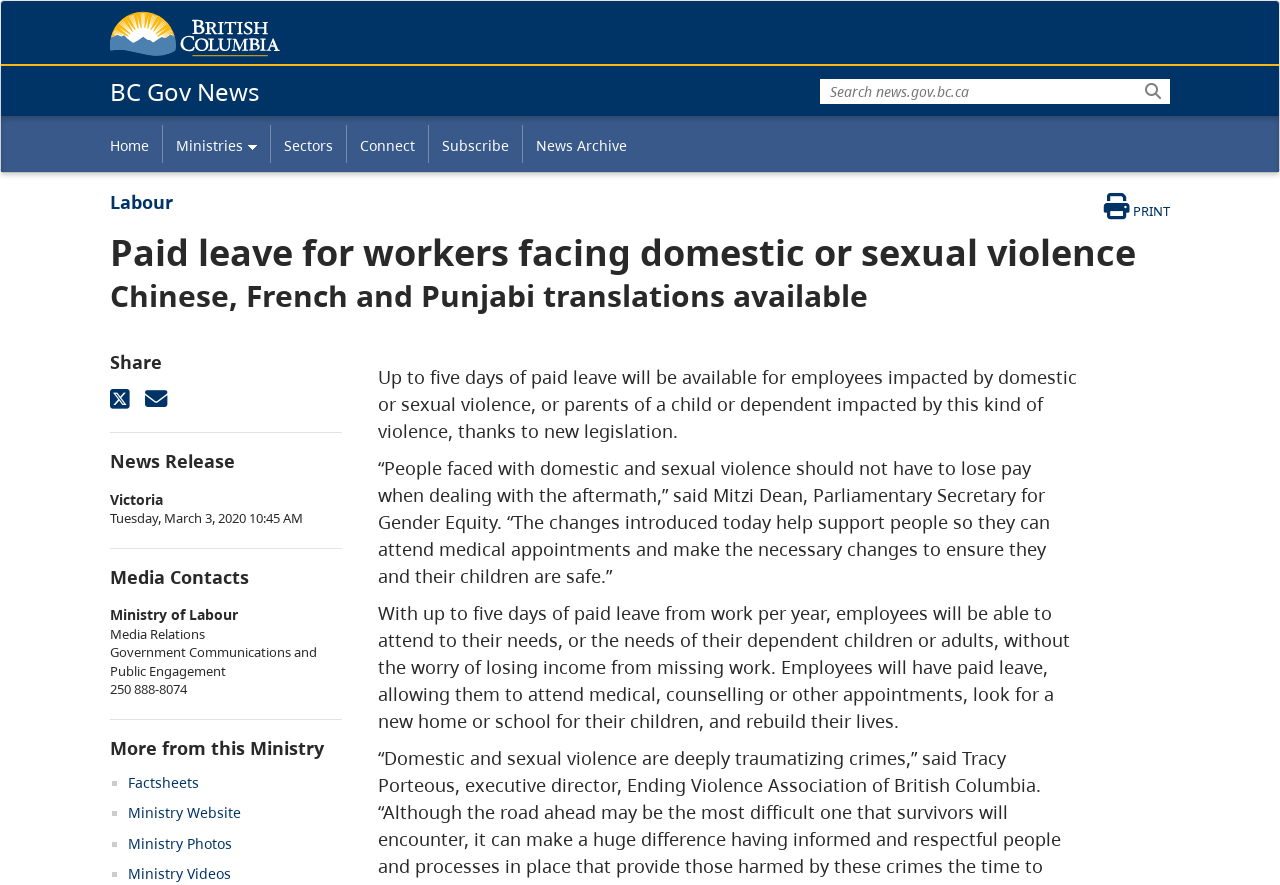Please analyze the image and provide a thorough answer to the question:
What is the purpose of the paid leave for employees impacted by domestic or sexual violence?

The answer can be found in the paragraph that starts with 'With up to five days of paid leave from work per year, employees will be able to attend to their needs...' which explains the purpose of the paid leave.